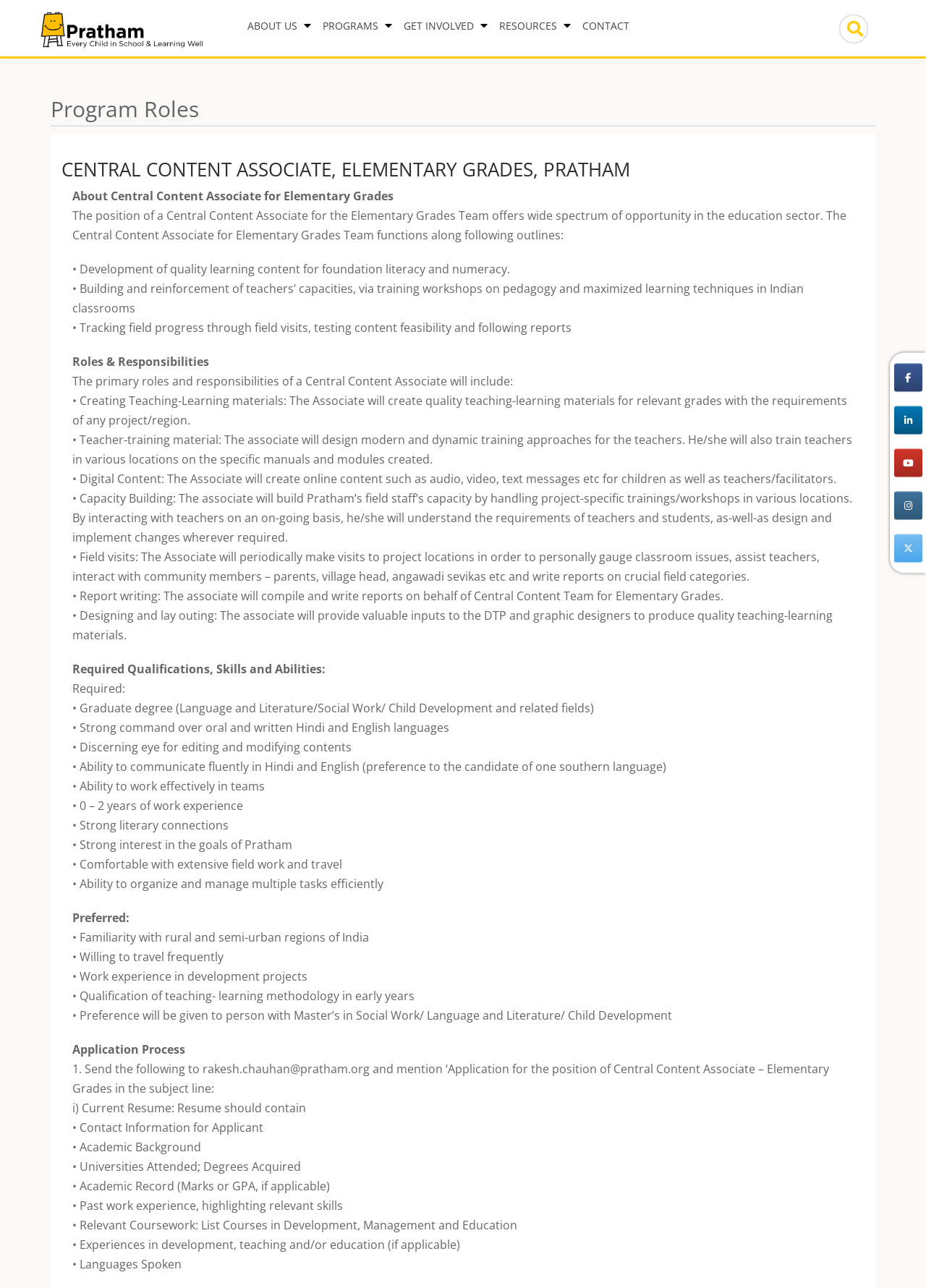Specify the bounding box coordinates of the area that needs to be clicked to achieve the following instruction: "Click on CONTACT".

[0.624, 0.001, 0.684, 0.044]